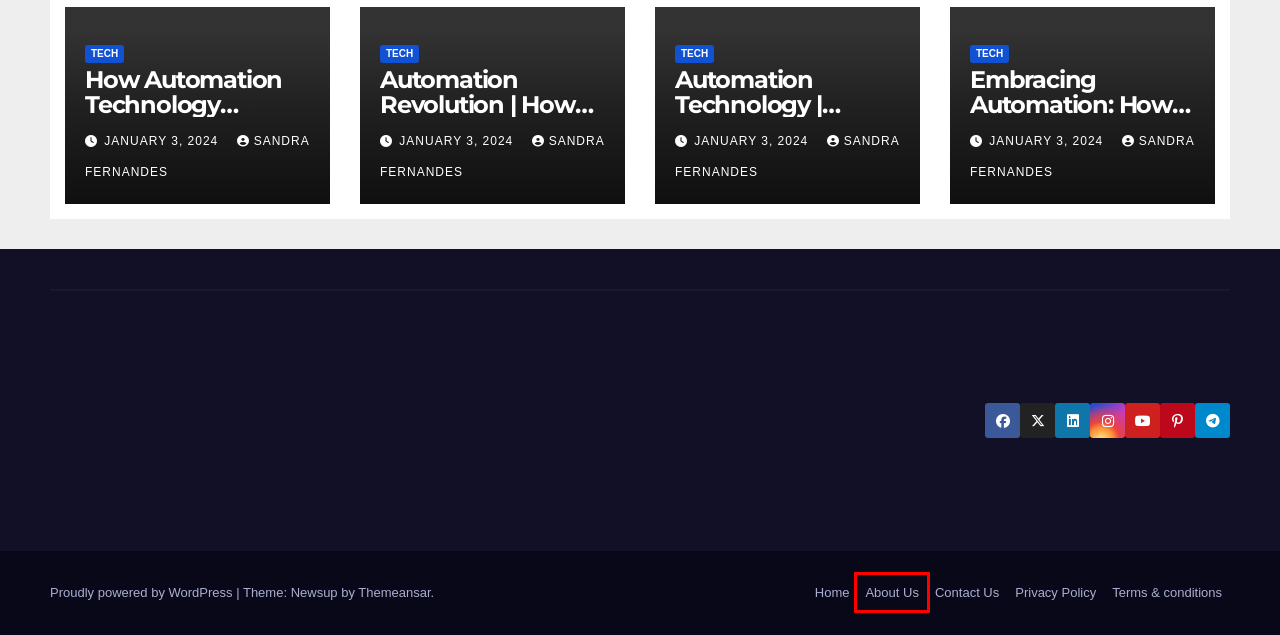Please examine the screenshot provided, which contains a red bounding box around a UI element. Select the webpage description that most accurately describes the new page displayed after clicking the highlighted element. Here are the candidates:
A. About Us - foggeniesinc
B. Science Archives - foggeniesinc
C. Premium & Free WordPress Themes | ThemeAnsar
D. Privacy Policy - foggeniesinc
E. Terms & conditions - foggeniesinc
F. Health Archives - foggeniesinc
G. Contact Us - foggeniesinc
H. Blog Tool, Publishing Platform, and CMS – WordPress.org

A